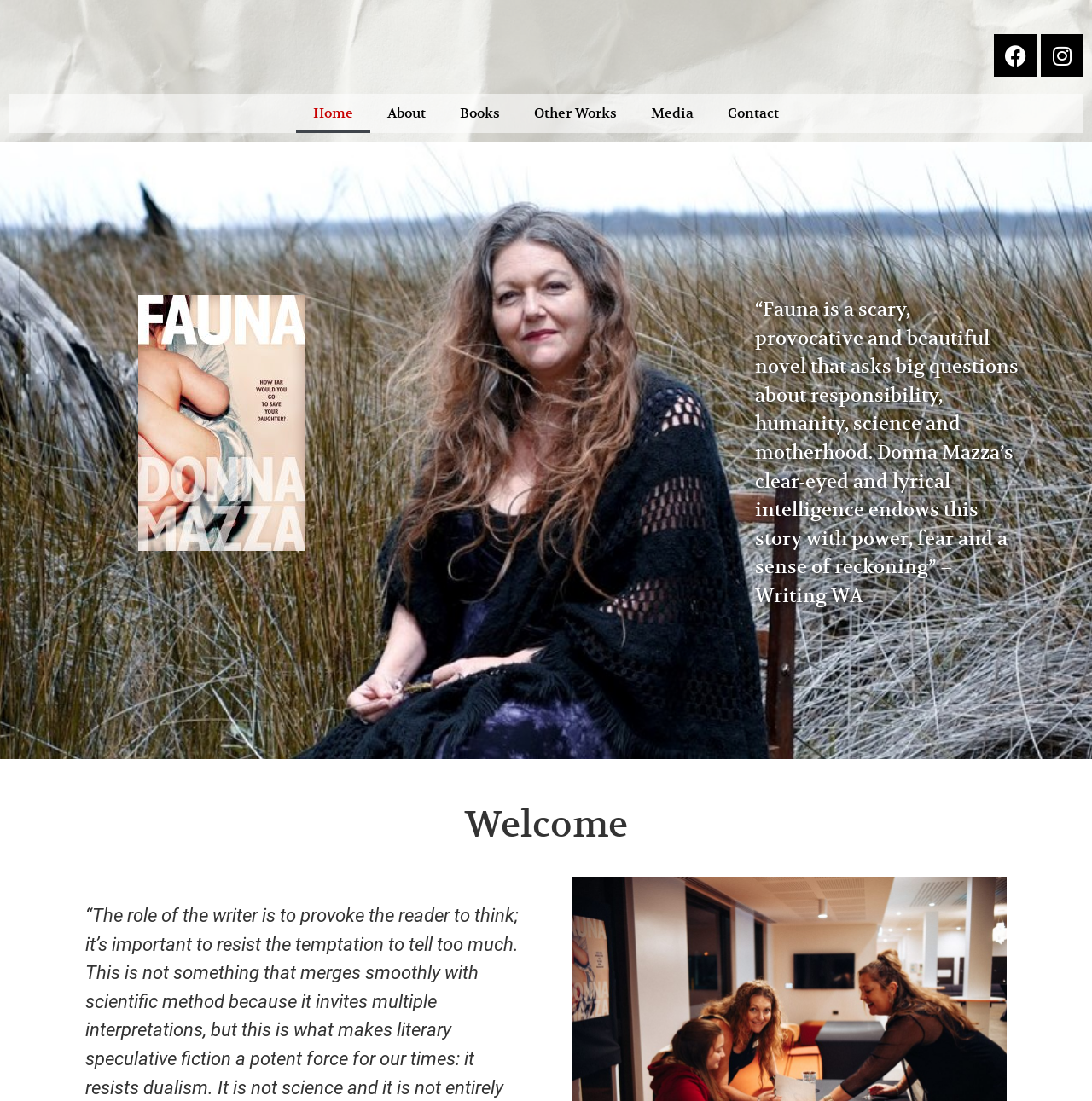Identify the bounding box coordinates for the UI element that matches this description: "Other Works".

[0.473, 0.085, 0.58, 0.121]